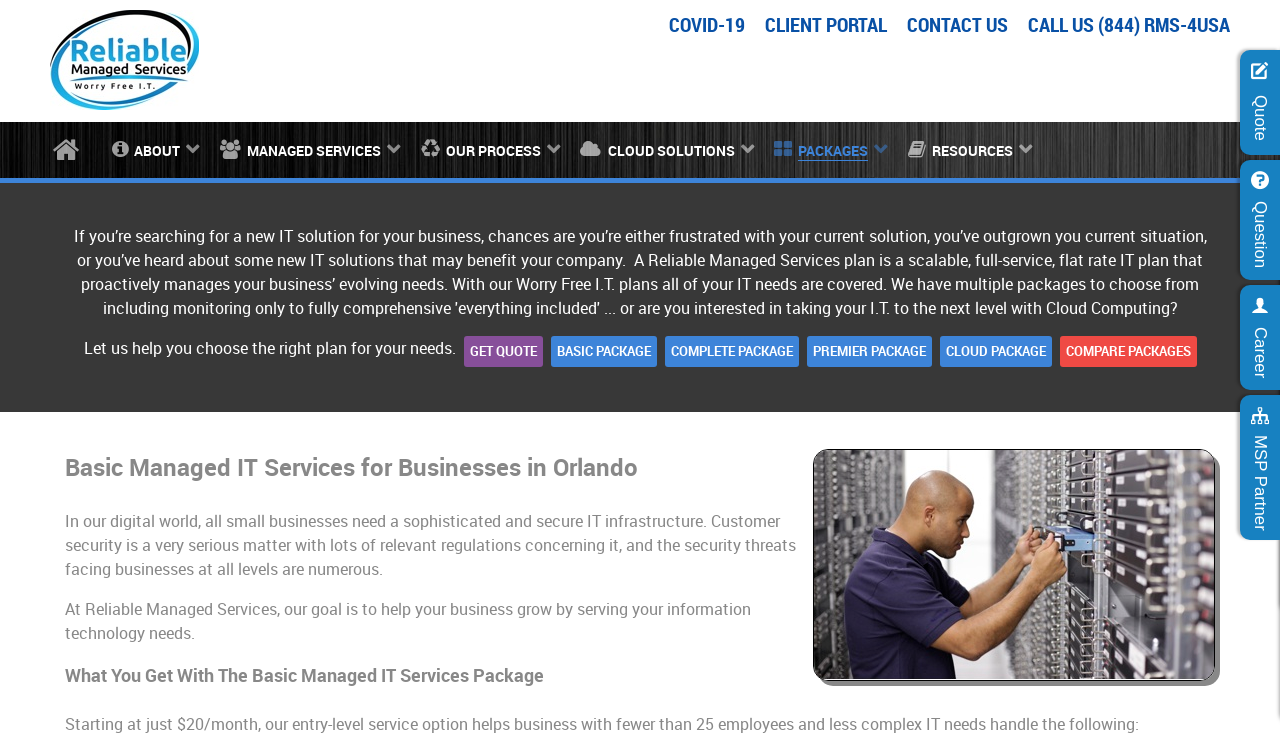Write a detailed summary of the webpage, including text, images, and layout.

The webpage is about the "Basic Package" of a managed IT services company. At the top, there are several links, including "COVID-19", "CLIENT PORTAL", "CONTACT US", and "CALL US", which are aligned horizontally. Below these links, there are more links, including "ABOUT", "MANAGED SERVICES", "OUR PROCESS", "CLOUD SOLUTIONS", "PACKAGES", and "RESOURCES", which are also aligned horizontally.

In the middle of the page, there is a section that describes the company's goal of helping businesses grow by serving their information technology needs. This section is divided into two paragraphs of text, with the first paragraph discussing the importance of IT infrastructure and security, and the second paragraph introducing the company's services.

Below this section, there is a heading that reads "Basic Managed IT Services for Businesses in Orlando". This is followed by a description of the Basic Managed IT Services Package, which includes a heading that outlines what is included in the package, and a paragraph of text that lists the specific services provided.

On the right side of the page, there are several links, including "GET QUOTE", "BASIC PACKAGE", "COMPLETE PACKAGE", "PREMIER PACKAGE", "CLOUD PACKAGE", and "COMPARE PACKAGES", which are aligned vertically. There is also an image with the label "packages.inside" located below these links.

At the bottom right corner of the page, there are four static text elements, labeled "Quote", "Question", "Career", and "MSP Partner", which are aligned vertically.